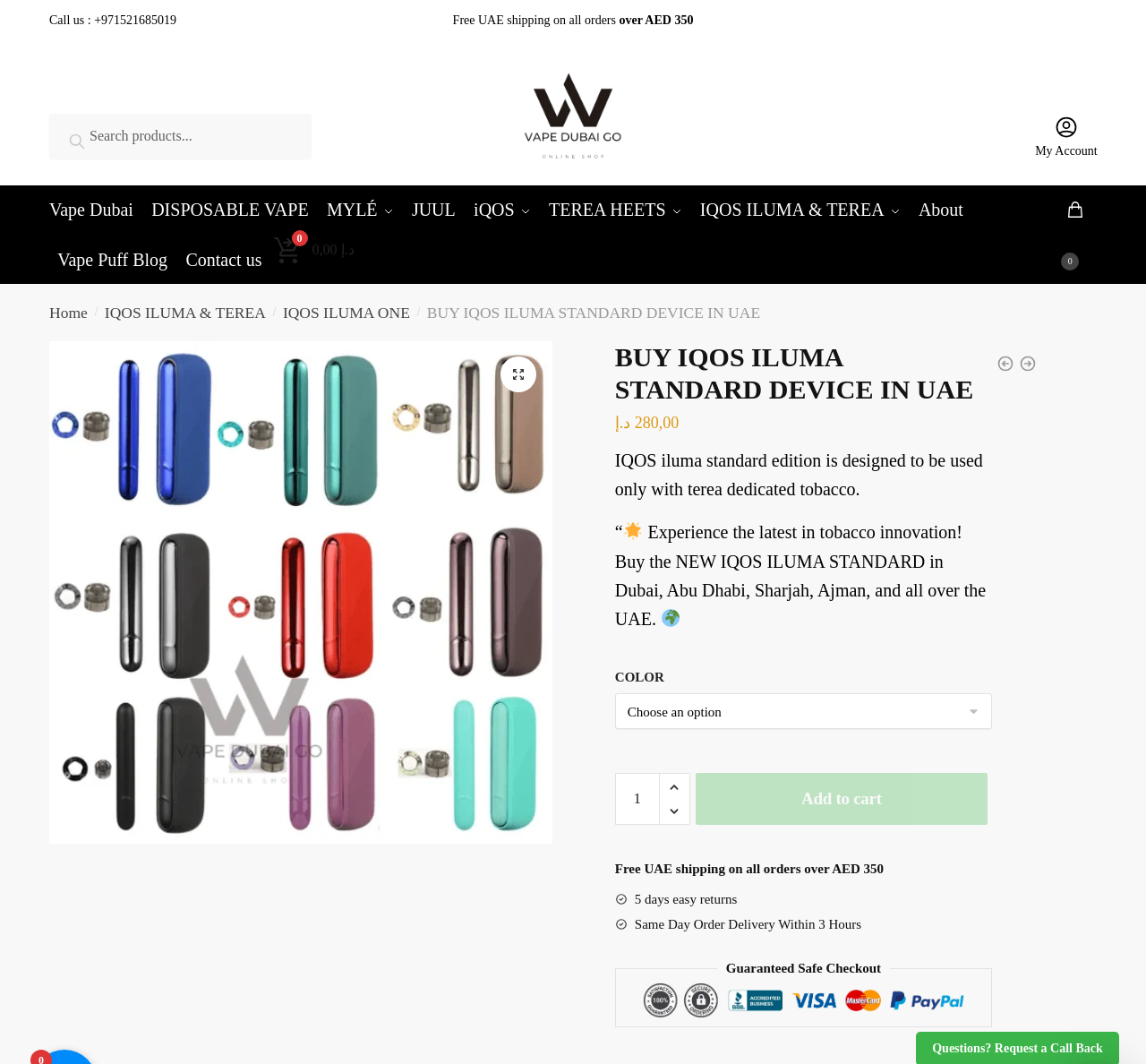Show the bounding box coordinates for the HTML element described as: "alt="Vape dubai go"".

[0.419, 0.02, 0.581, 0.195]